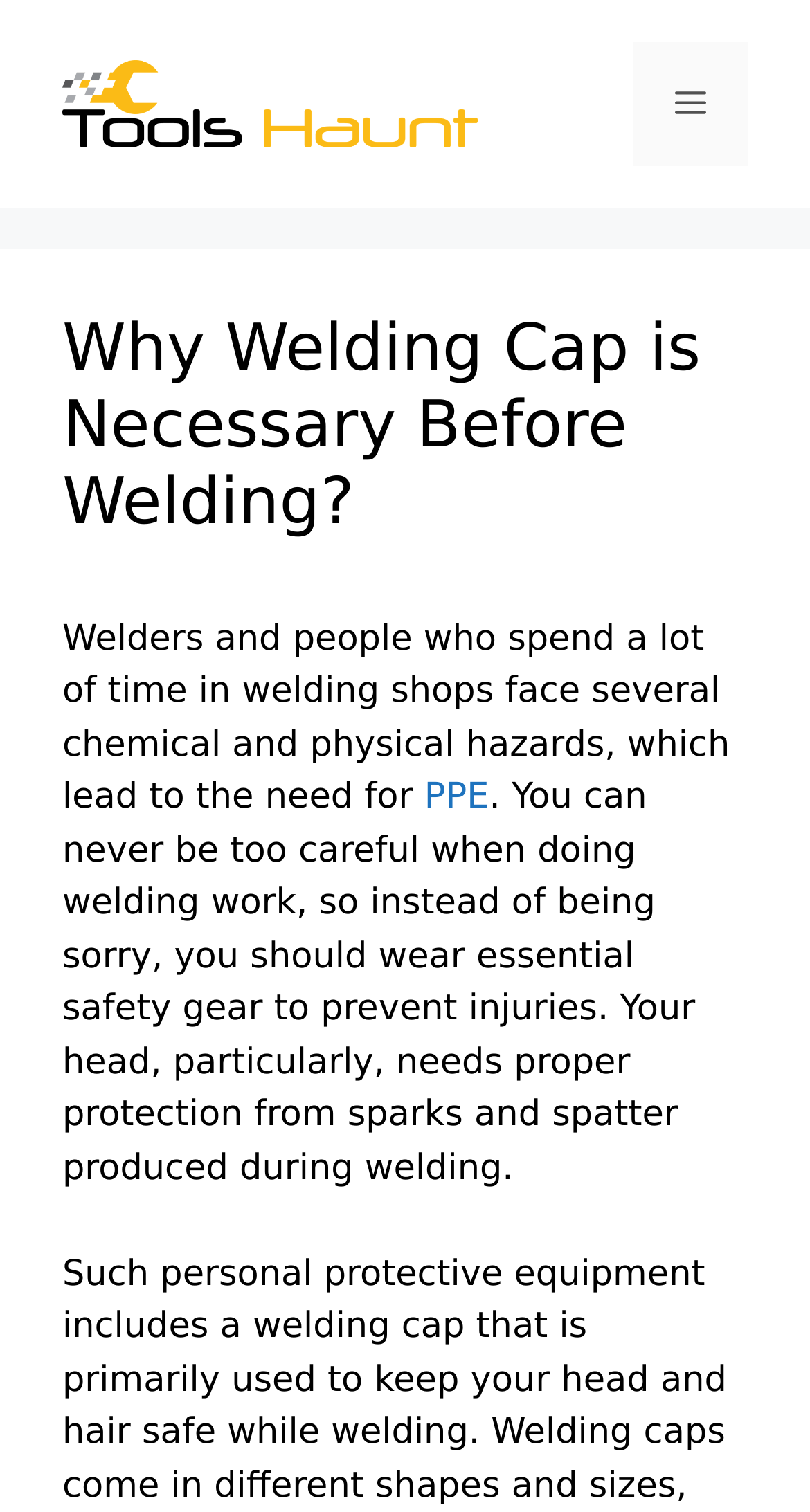Give a detailed account of the webpage.

The webpage is about the importance of wearing a welding cap during welding. At the top of the page, there is a banner that spans the entire width, containing a link to the website "Tools Haunt" with a corresponding image. To the right of the banner, there is a navigation menu toggle button labeled "Menu".

Below the banner, there is a header section that takes up most of the width, containing a heading that reads "Why Welding Cap is Necessary Before Welding?". Underneath the header, there is a block of text that explains the hazards faced by welders and the need for personal protective equipment (PPE). The text mentions that wearing essential safety gear, particularly on the head, is crucial to prevent injuries from sparks and spatter produced during welding. The text also contains a link to "PPE" within the paragraph.

Overall, the webpage appears to be an informative article or blog post about the importance of safety gear in welding, with a focus on the necessity of wearing a welding cap.